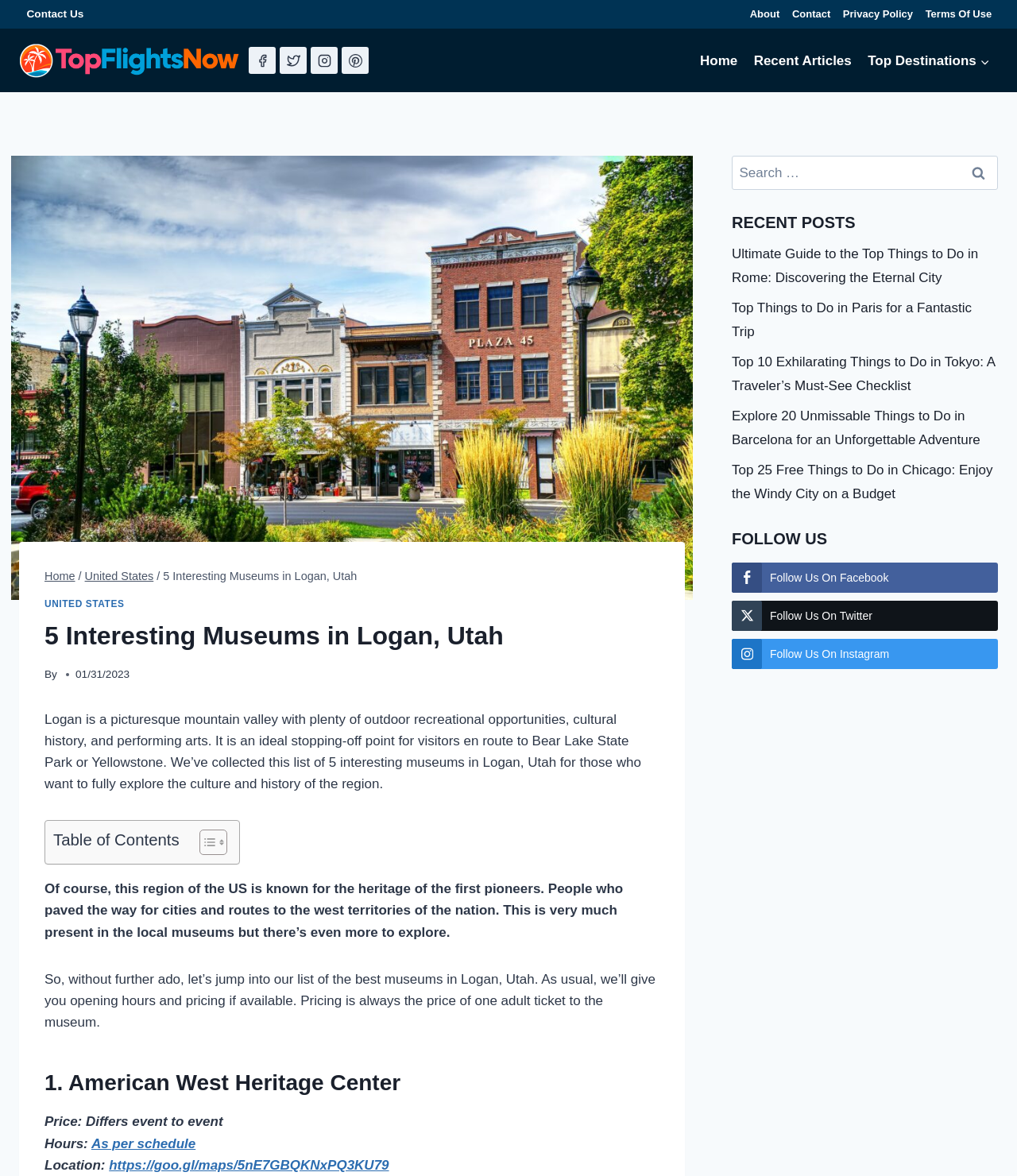Use one word or a short phrase to answer the question provided: 
How many social media platforms are listed to follow?

3